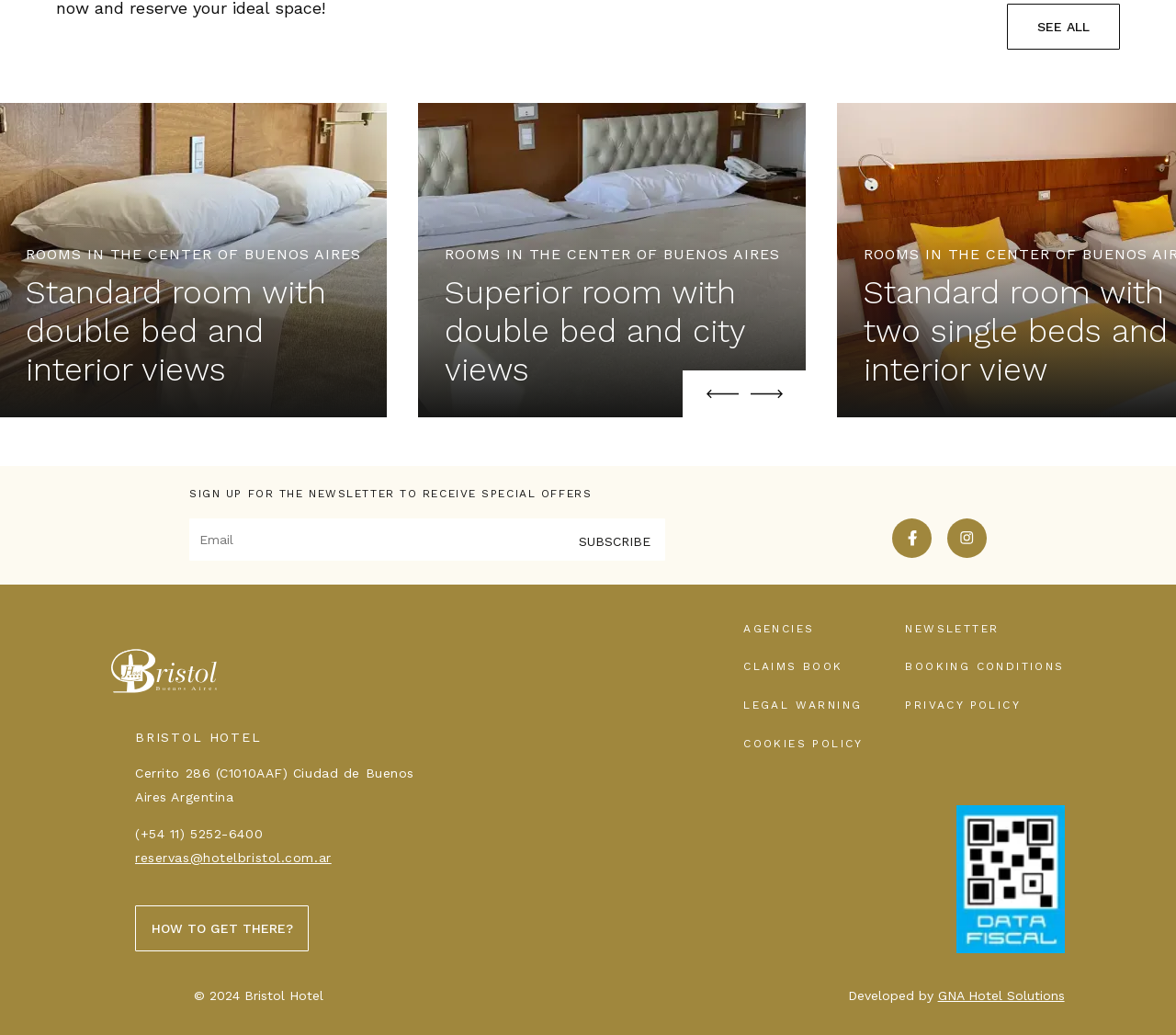Determine the bounding box coordinates of the clickable area required to perform the following instruction: "Click SEE ALL". The coordinates should be represented as four float numbers between 0 and 1: [left, top, right, bottom].

[0.856, 0.003, 0.952, 0.048]